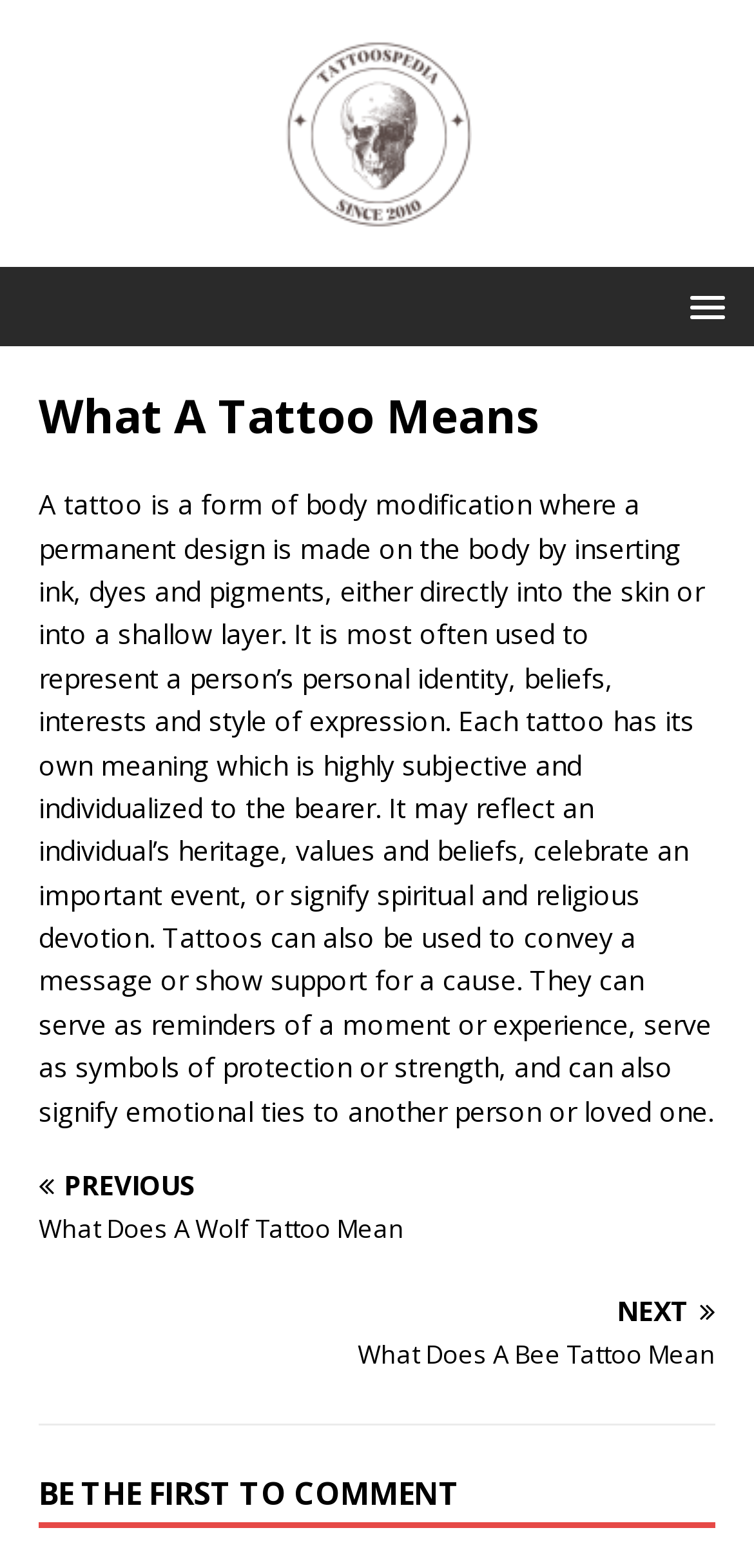What does a tattoo often represent?
Please provide a comprehensive answer based on the visual information in the image.

The webpage states that a tattoo is most often used to represent a person's personal identity, beliefs, interests, and style of expression. It may also reflect an individual's heritage, values, and beliefs, celebrate an important event, or signify spiritual and religious devotion.